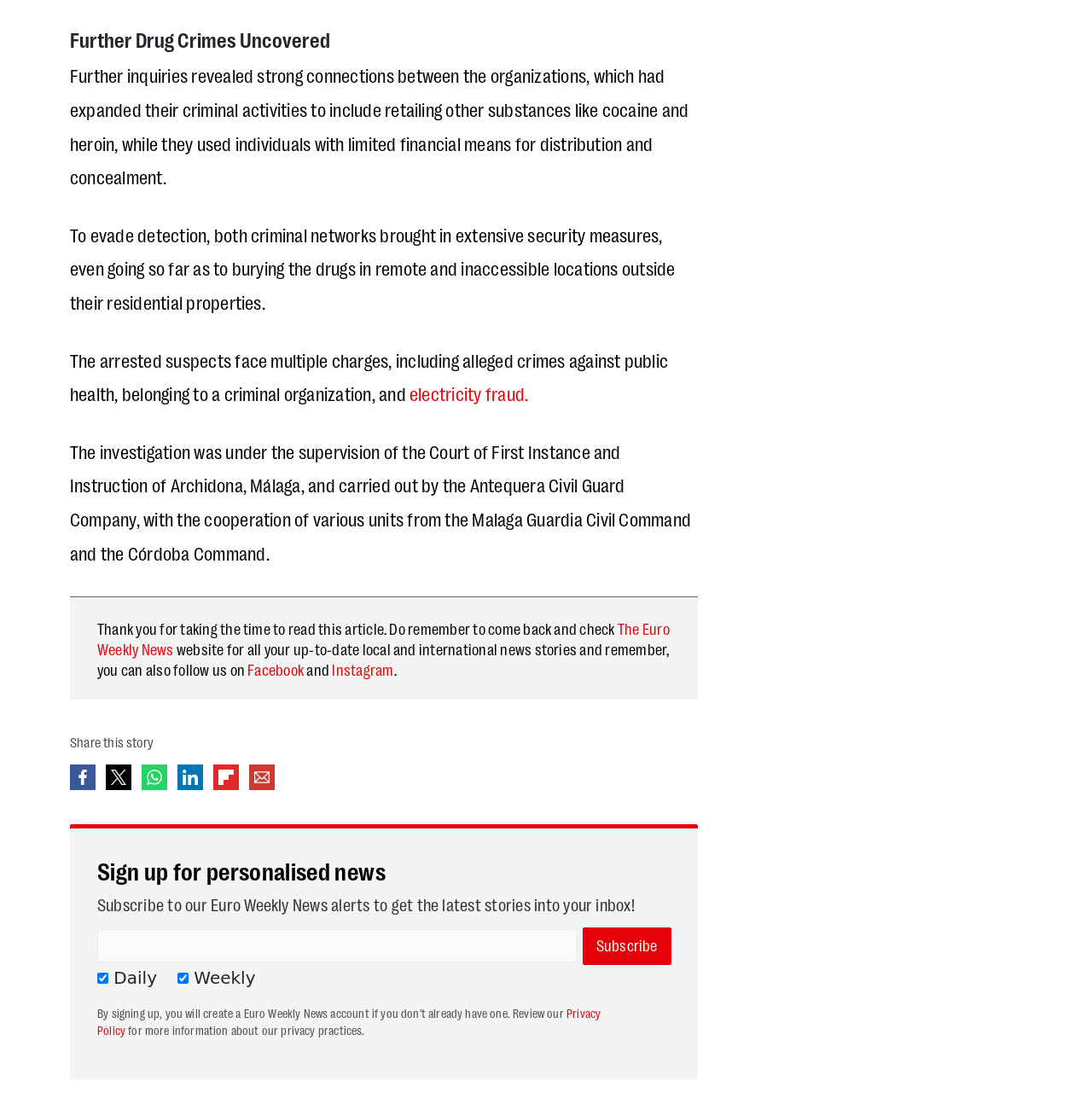What is the purpose of the investigation?
Your answer should be a single word or phrase derived from the screenshot.

To uncover drug crimes